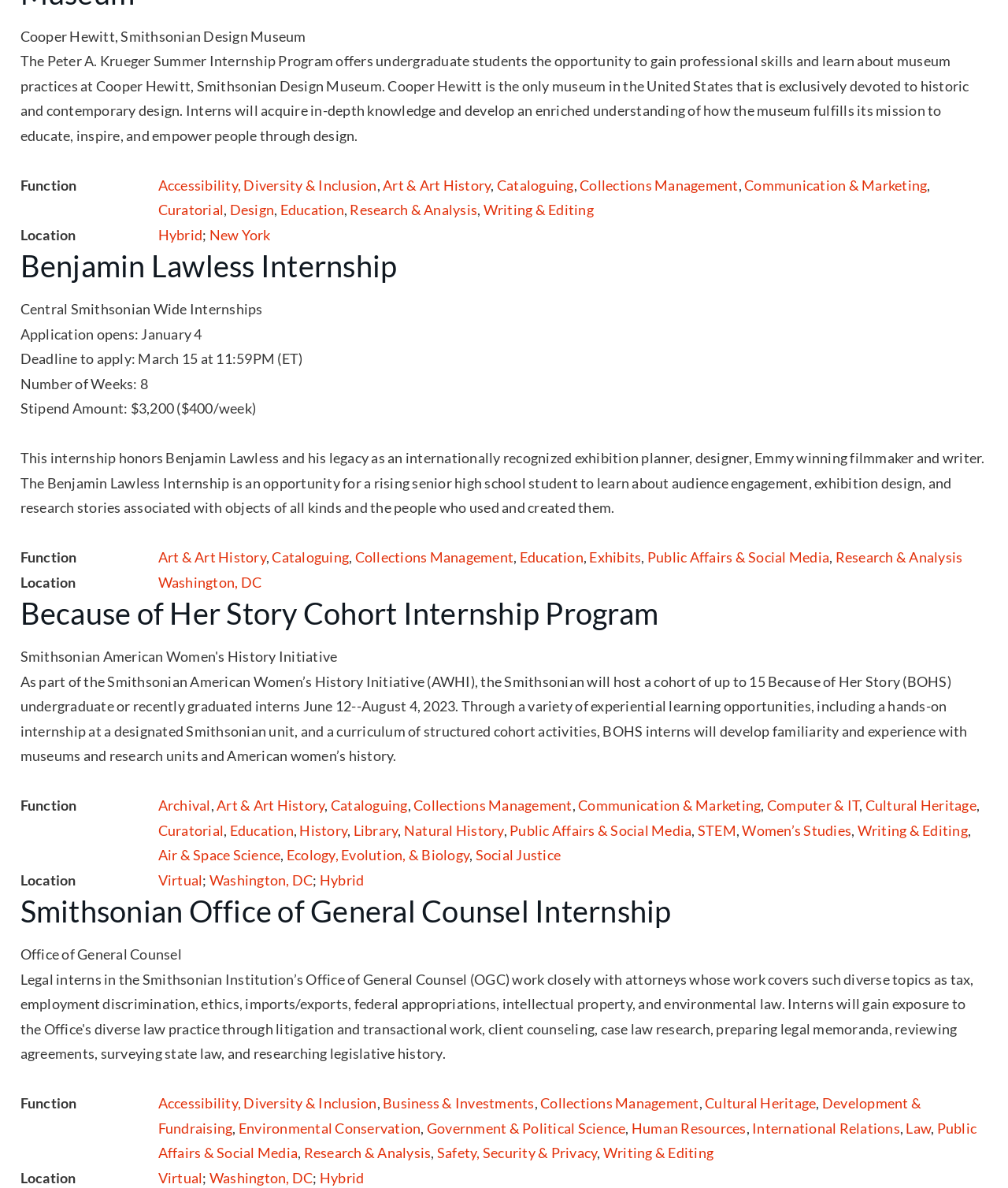Please find the bounding box coordinates of the clickable region needed to complete the following instruction: "Click on the 'What Is Geothermal Energy? Advantages and Disadvantages.' link". The bounding box coordinates must consist of four float numbers between 0 and 1, i.e., [left, top, right, bottom].

None